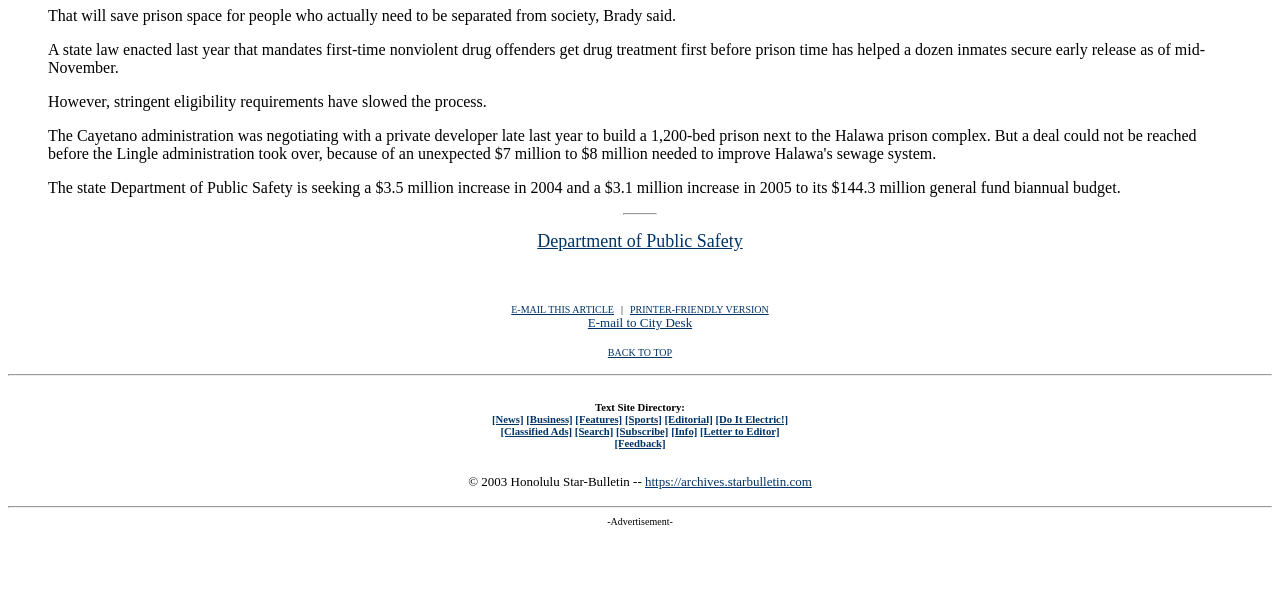Using the webpage screenshot and the element description https://archives.starbulletin.com, determine the bounding box coordinates. Specify the coordinates in the format (top-left x, top-left y, bottom-right x, bottom-right y) with values ranging from 0 to 1.

[0.504, 0.777, 0.634, 0.801]